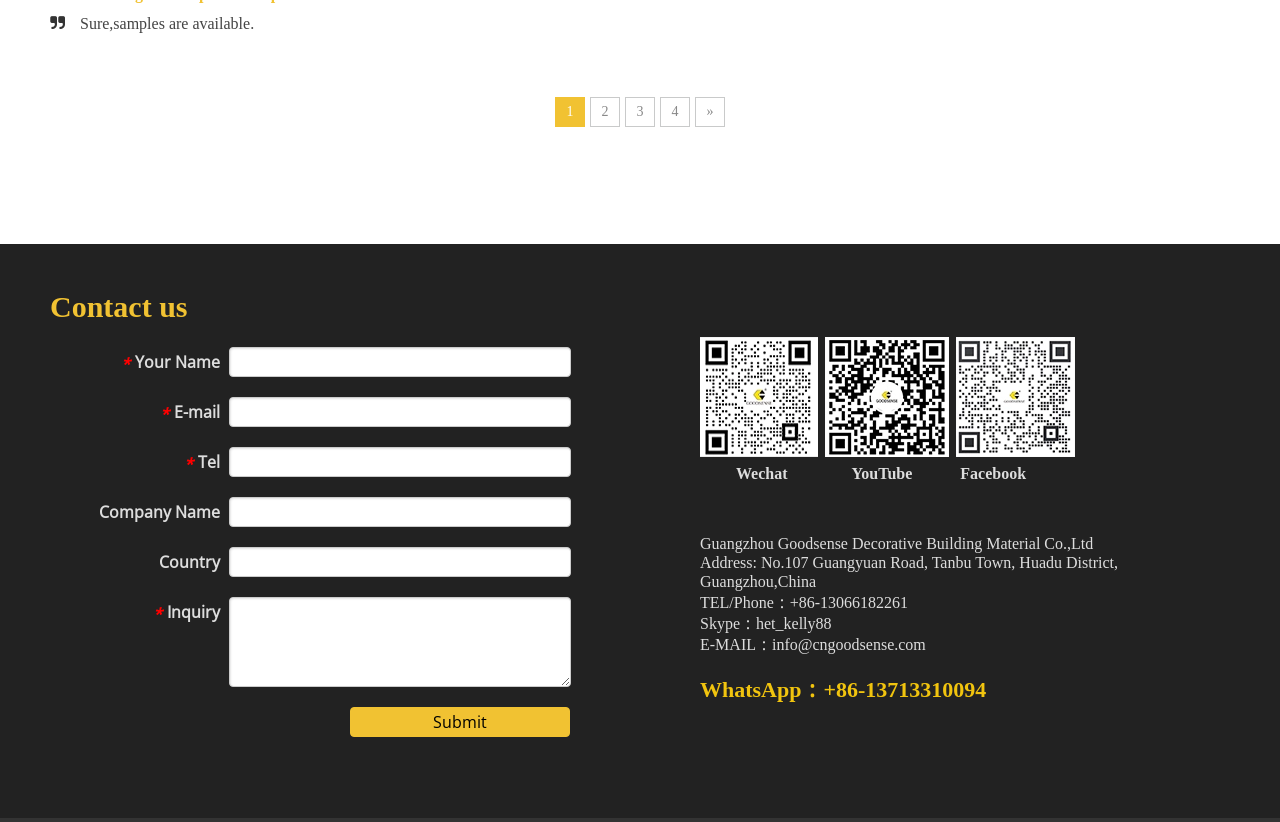Provide a one-word or one-phrase answer to the question:
What is the company's phone number?

+86-13066182261